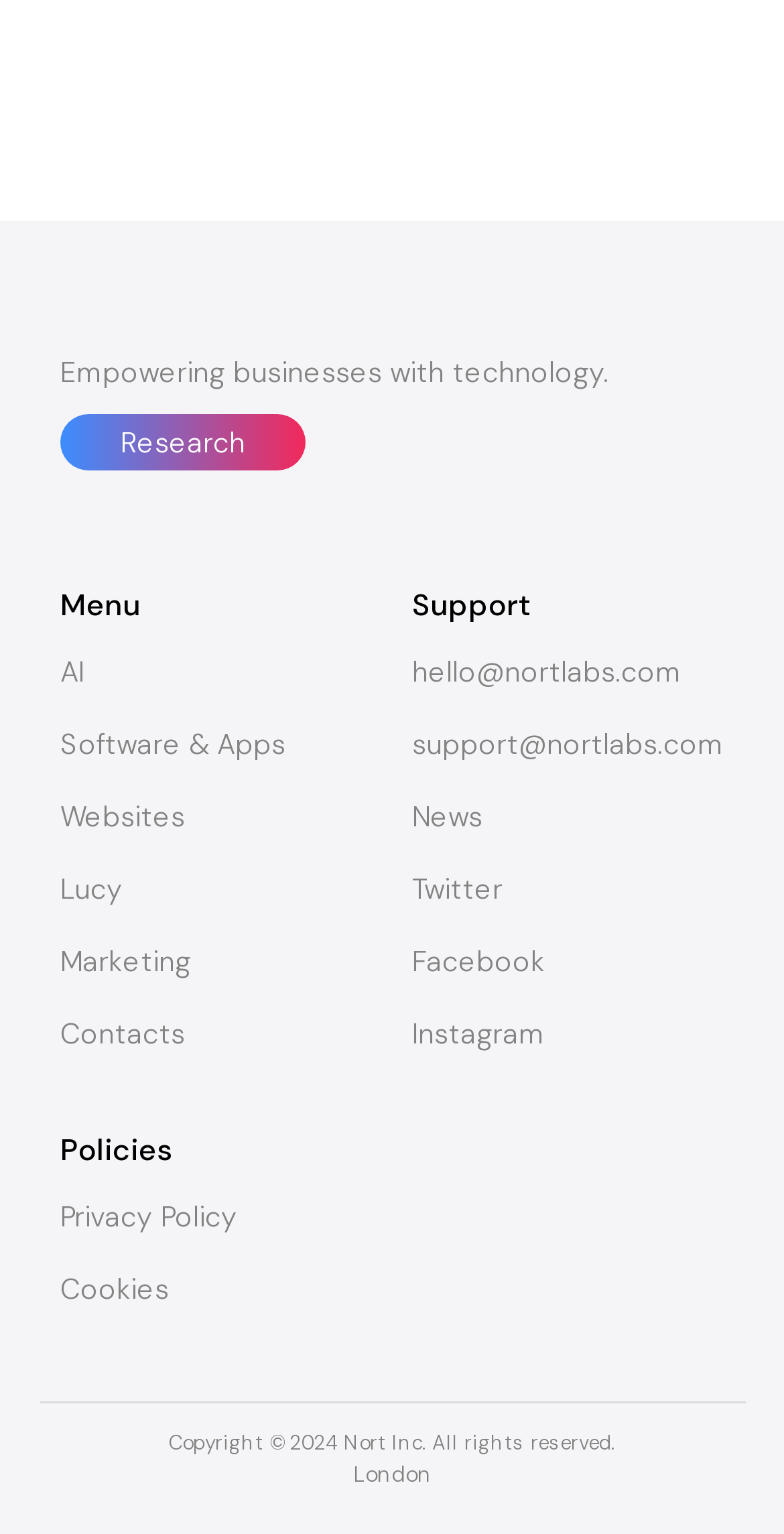Consider the image and give a detailed and elaborate answer to the question: 
How many main menu items are there?

The main menu items can be found in the middle section of the webpage. There are six links: 'AI', 'Software & Apps', 'Websites', 'Lucy', 'Marketing', and 'Contacts'. These links are categorized under the 'Menu' heading.